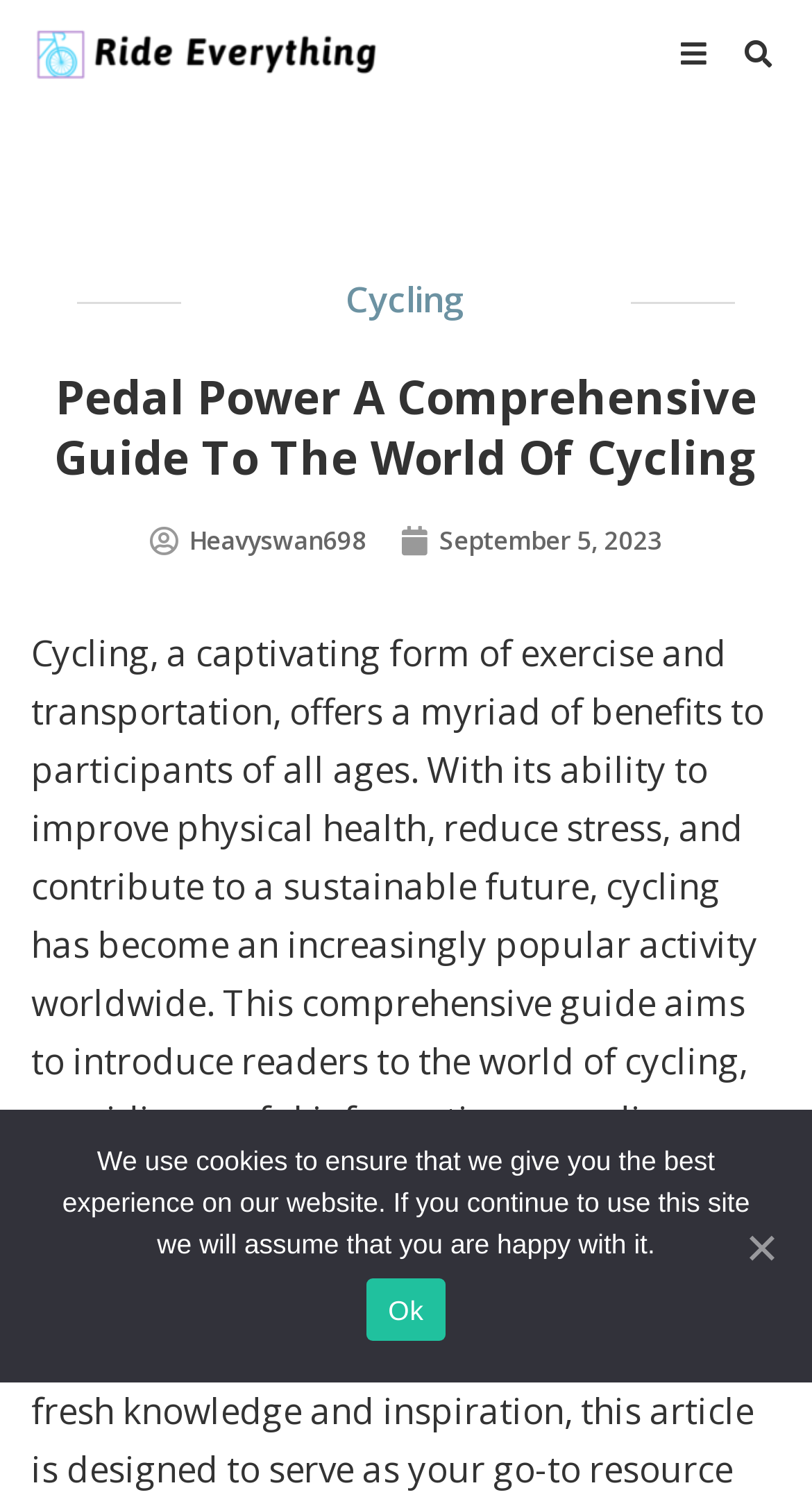Provide the bounding box coordinates for the UI element described in this sentence: "September 5, 2023". The coordinates should be four float values between 0 and 1, i.e., [left, top, right, bottom].

[0.492, 0.344, 0.815, 0.373]